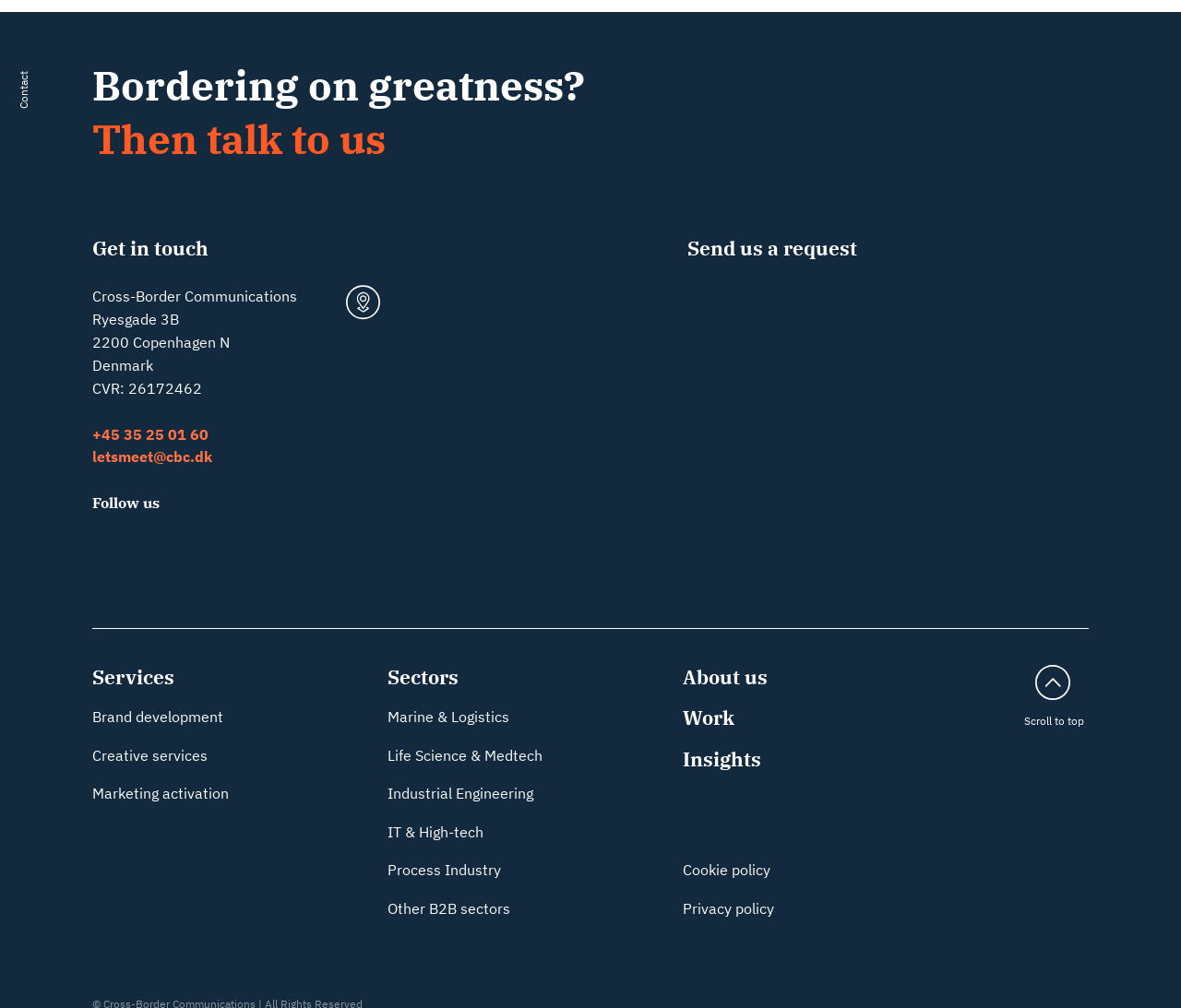From the webpage screenshot, predict the bounding box coordinates (top-left x, top-left y, bottom-right x, bottom-right y) for the UI element described here: Work

[0.578, 0.681, 0.622, 0.707]